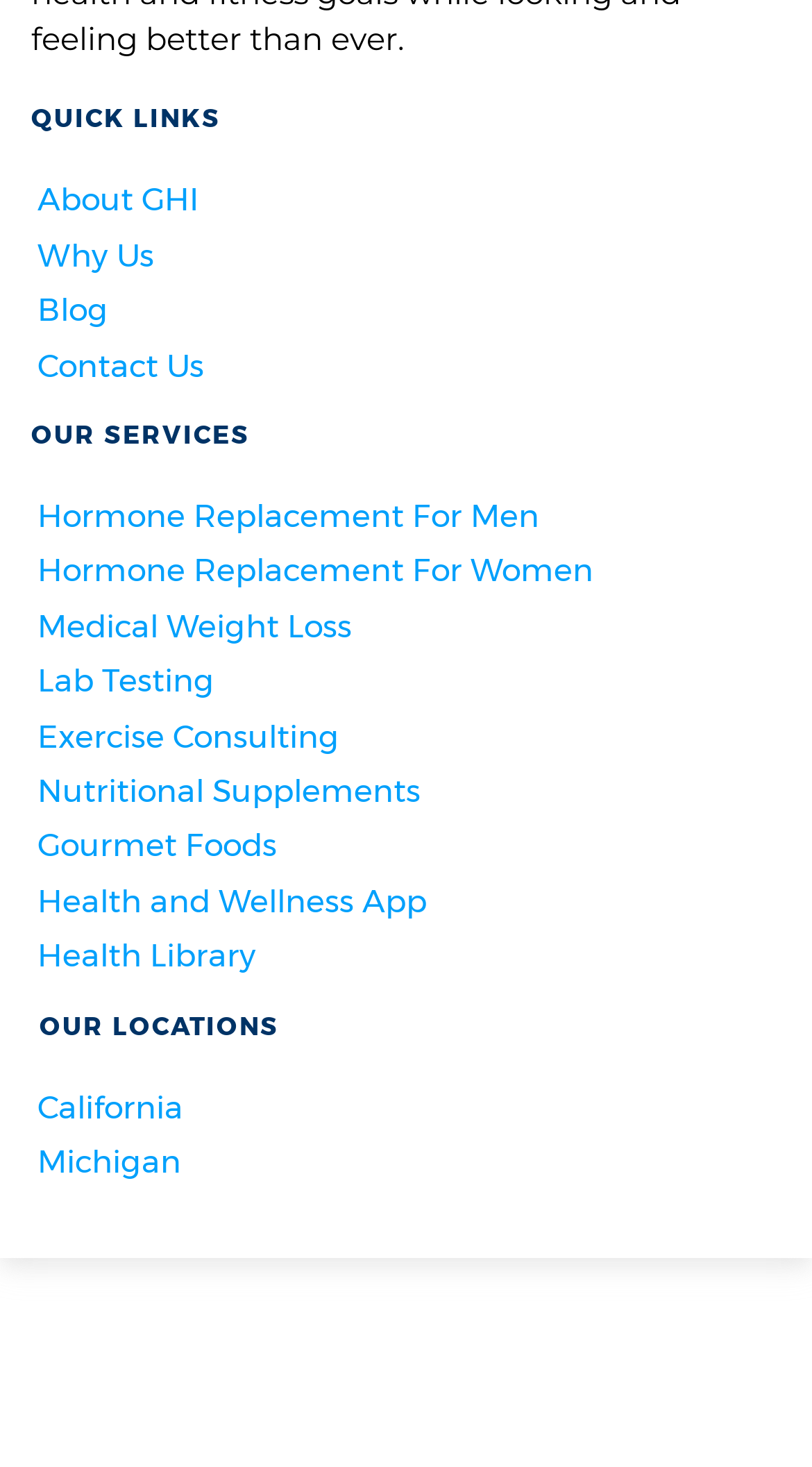How many services are offered?
Refer to the screenshot and deliver a thorough answer to the question presented.

I counted the number of links under the 'OUR SERVICES' heading, which are 'Hormone Replacement For Men', 'Hormone Replacement For Women', 'Medical Weight Loss', 'Lab Testing', 'Exercise Consulting', 'Nutritional Supplements', 'Gourmet Foods', and 'Health and Wellness App'. There are 8 services in total.